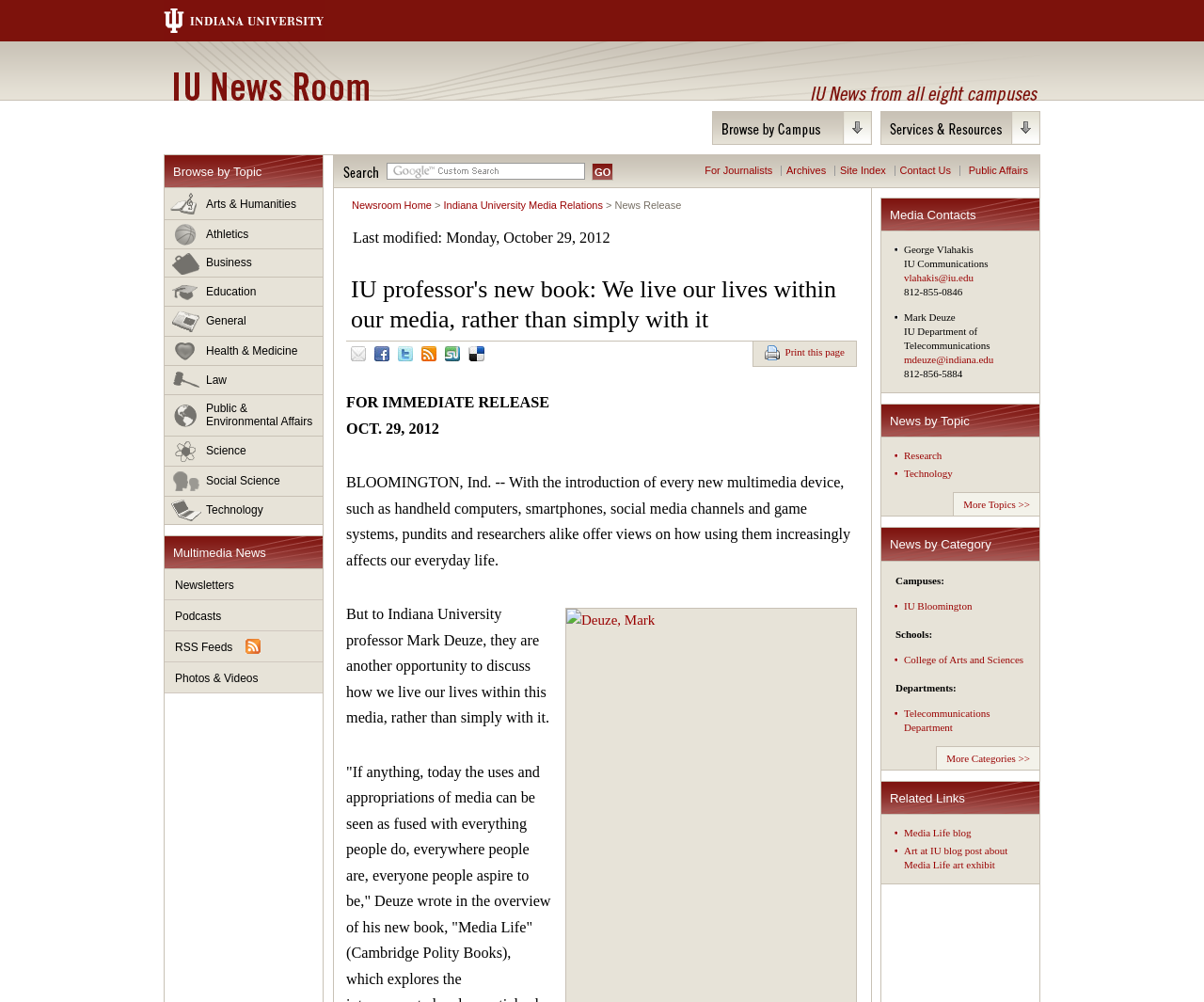Show the bounding box coordinates of the region that should be clicked to follow the instruction: "Print this page."

[0.635, 0.345, 0.702, 0.362]